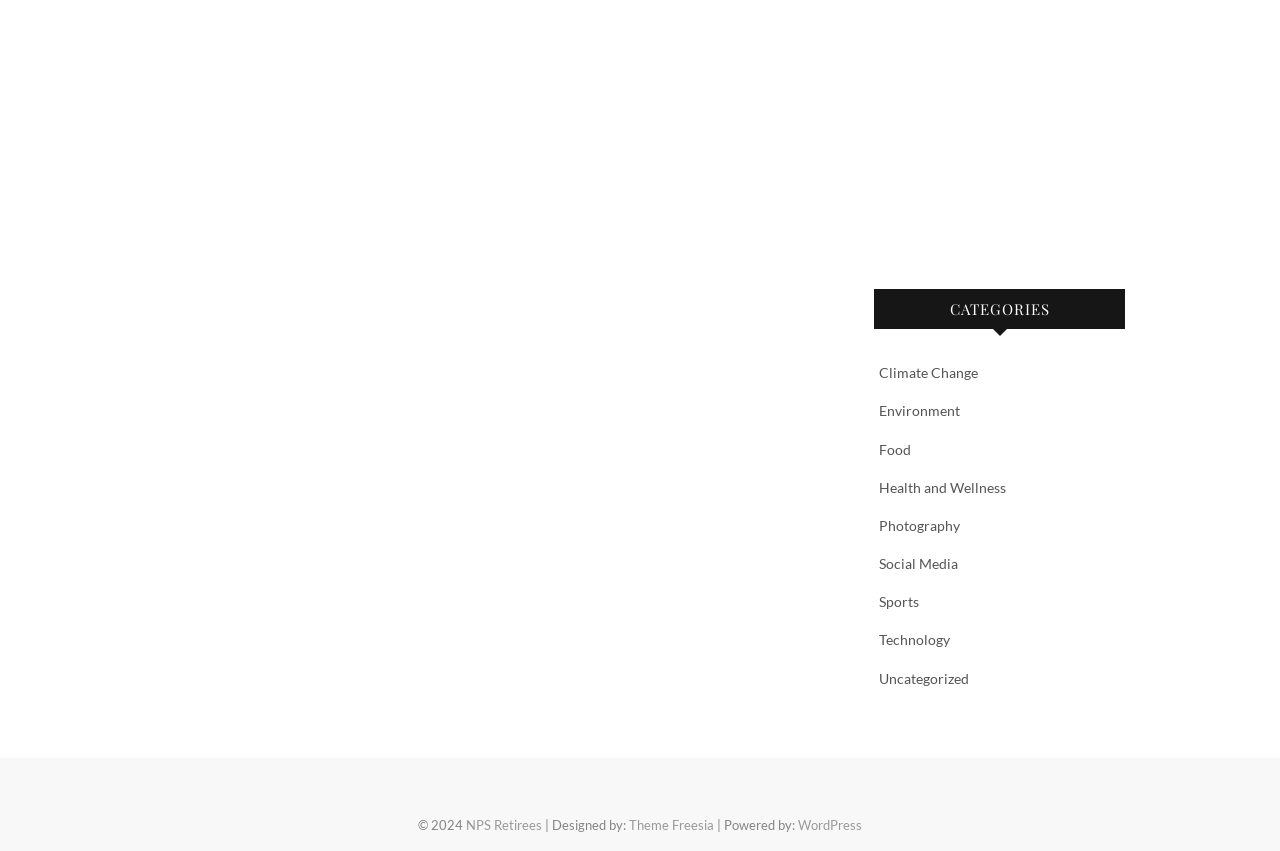Please specify the bounding box coordinates for the clickable region that will help you carry out the instruction: "Browse Environment".

[0.687, 0.473, 0.75, 0.493]